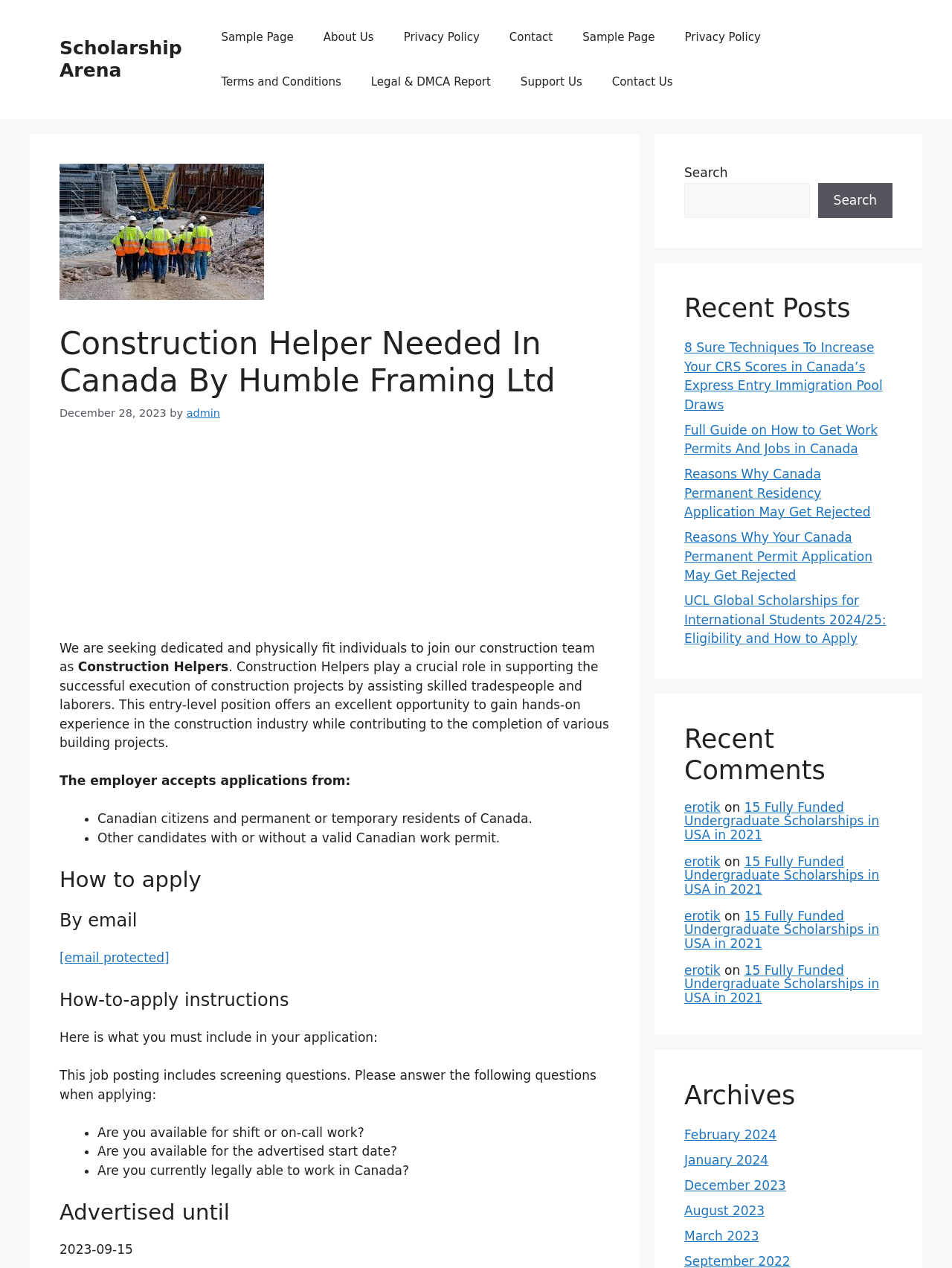Identify the bounding box coordinates of the area you need to click to perform the following instruction: "View archives".

[0.719, 0.851, 0.938, 0.876]